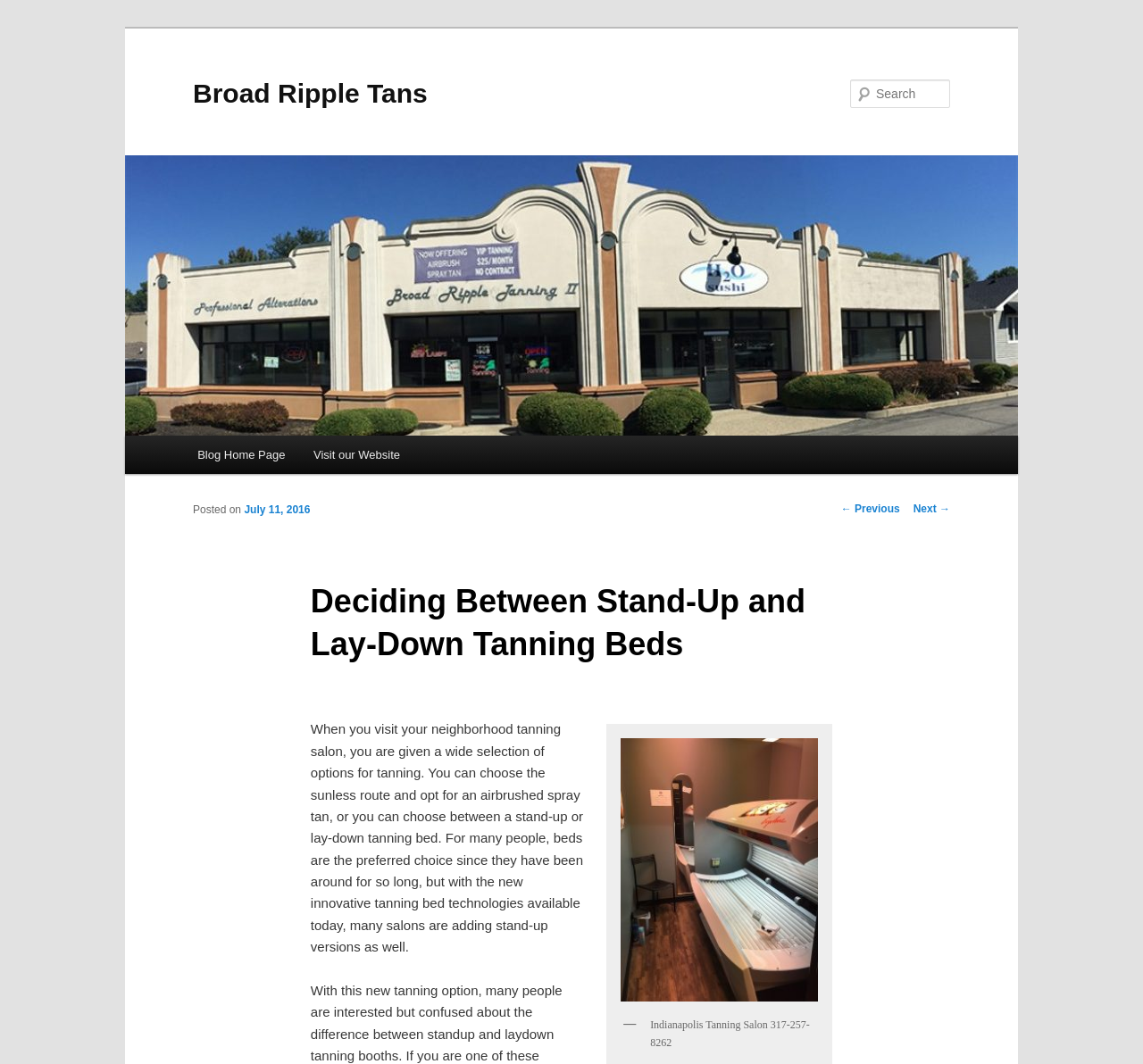Locate the bounding box coordinates of the UI element described by: "See All". Provide the coordinates as four float numbers between 0 and 1, formatted as [left, top, right, bottom].

None